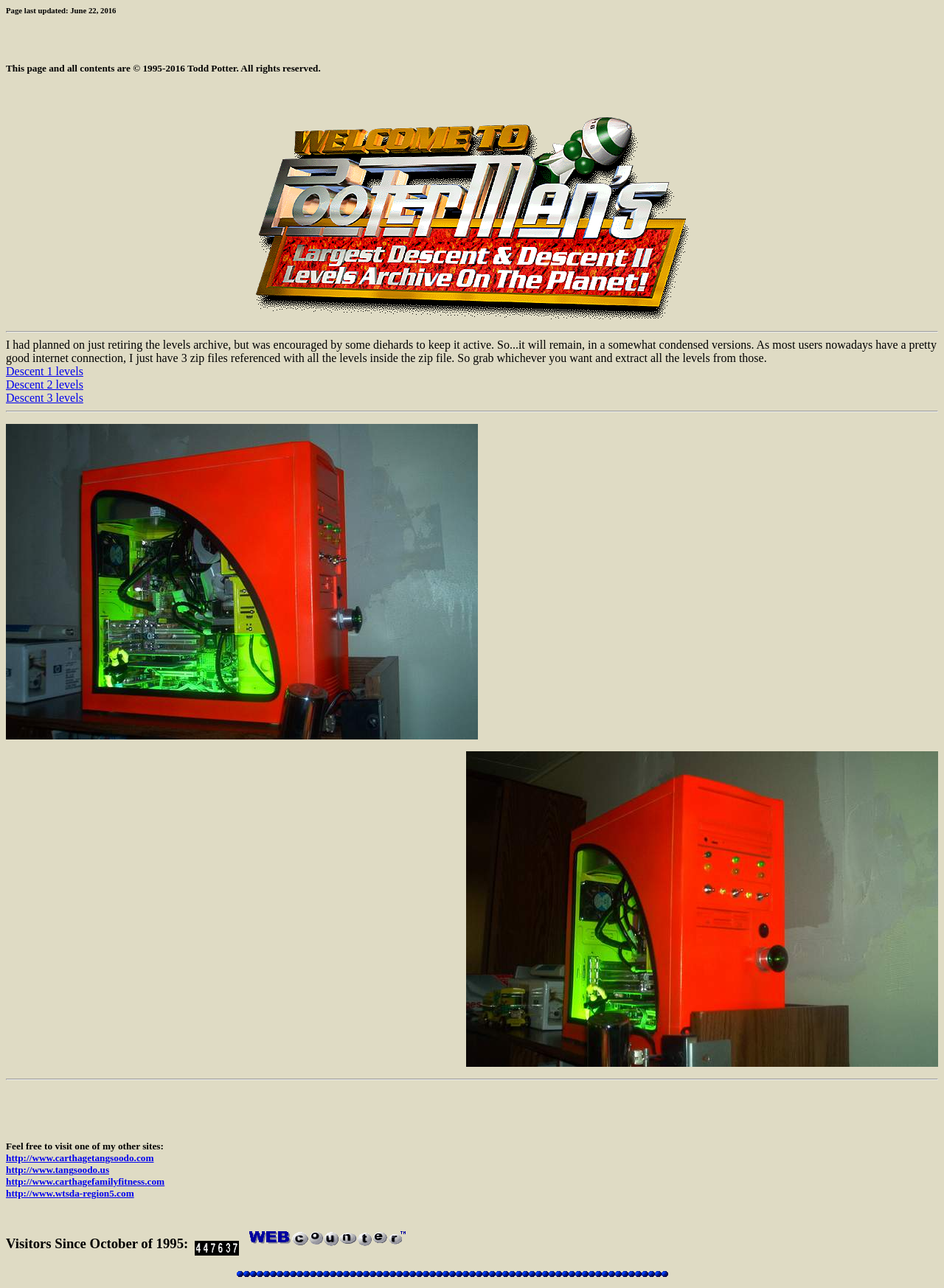Please identify the bounding box coordinates of the clickable area that will fulfill the following instruction: "Visit http://www.carthagetangsoodo.com". The coordinates should be in the format of four float numbers between 0 and 1, i.e., [left, top, right, bottom].

[0.006, 0.895, 0.163, 0.904]